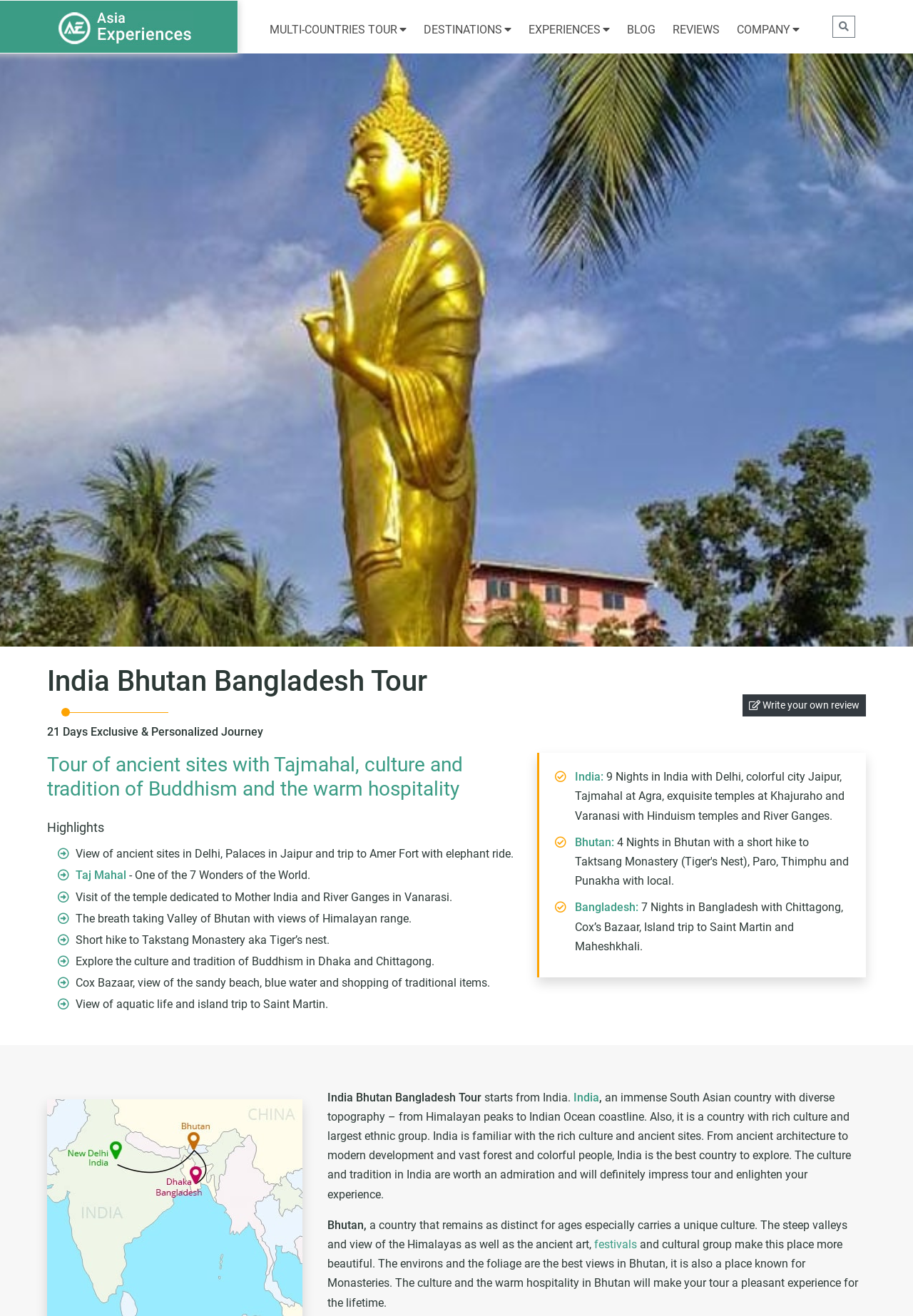Given the element description, predict the bounding box coordinates in the format (top-left x, top-left y, bottom-right x, bottom-right y), using floating point numbers between 0 and 1: Reviews

[0.727, 0.012, 0.798, 0.033]